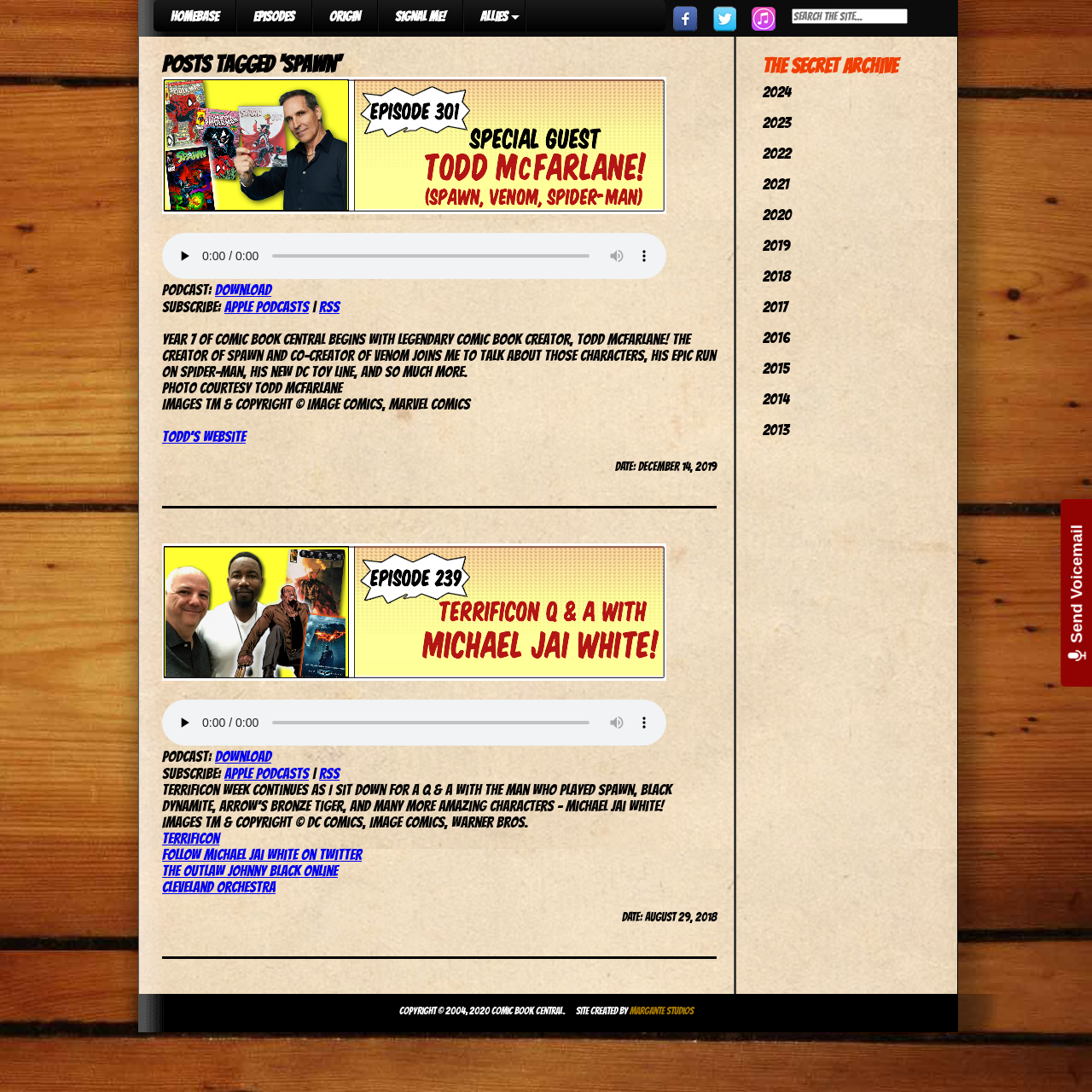Find the bounding box coordinates for the UI element that matches this description: "name="s" placeholder="Search the site..."".

[0.725, 0.008, 0.831, 0.022]